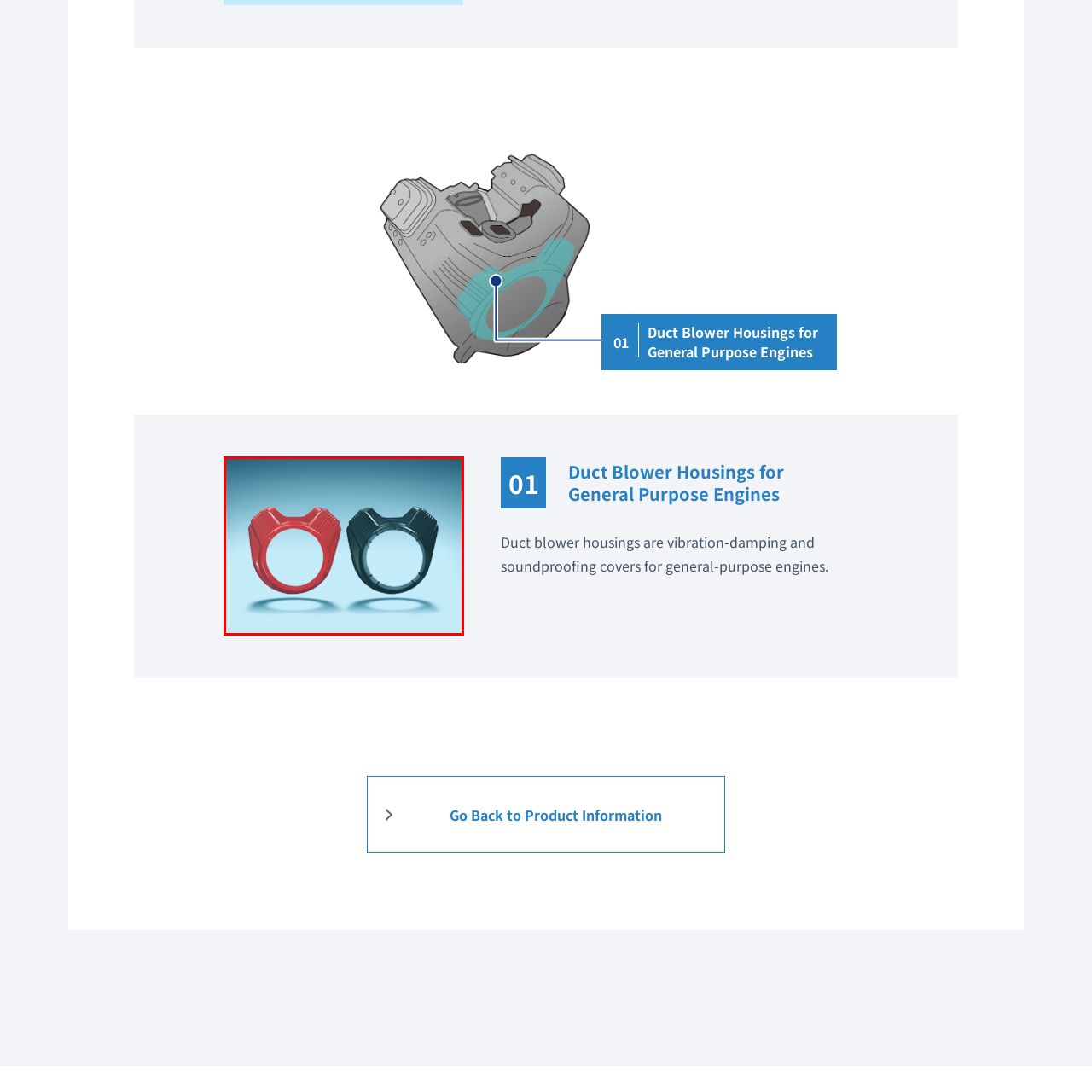Pay close attention to the image within the red perimeter and provide a detailed answer to the question that follows, using the image as your primary source: 
What is the primary function of the duct blower housings?

According to the caption, the duct blower housings serve as vibration-damping and soundproofing covers, which means their primary function is to reduce vibrations and noise during engine operation.